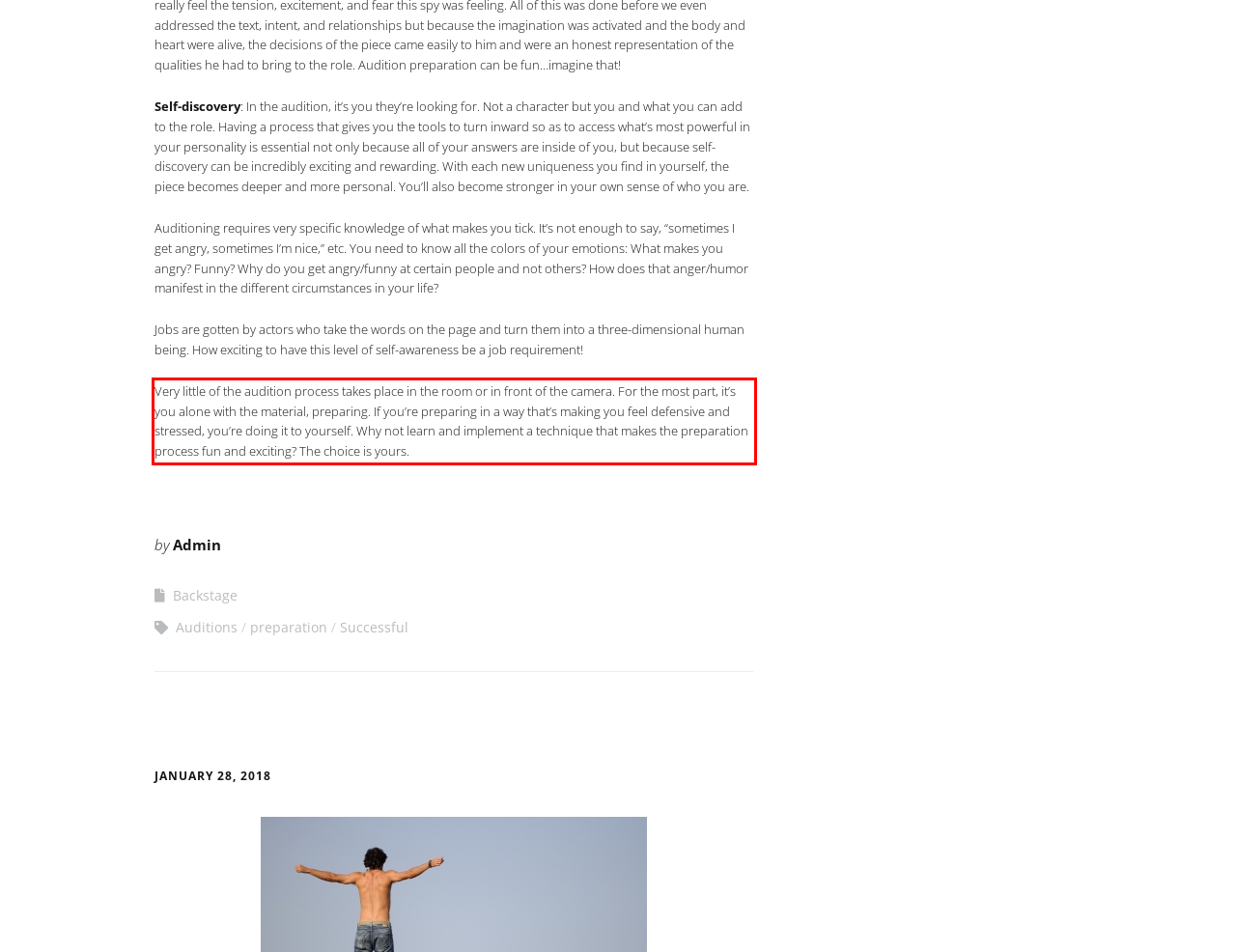You have a screenshot of a webpage with a UI element highlighted by a red bounding box. Use OCR to obtain the text within this highlighted area.

Very little of the audition process takes place in the room or in front of the camera. For the most part, it’s you alone with the material, preparing. If you’re preparing in a way that’s making you feel defensive and stressed, you’re doing it to yourself. Why not learn and implement a technique that makes the preparation process fun and exciting? The choice is yours.